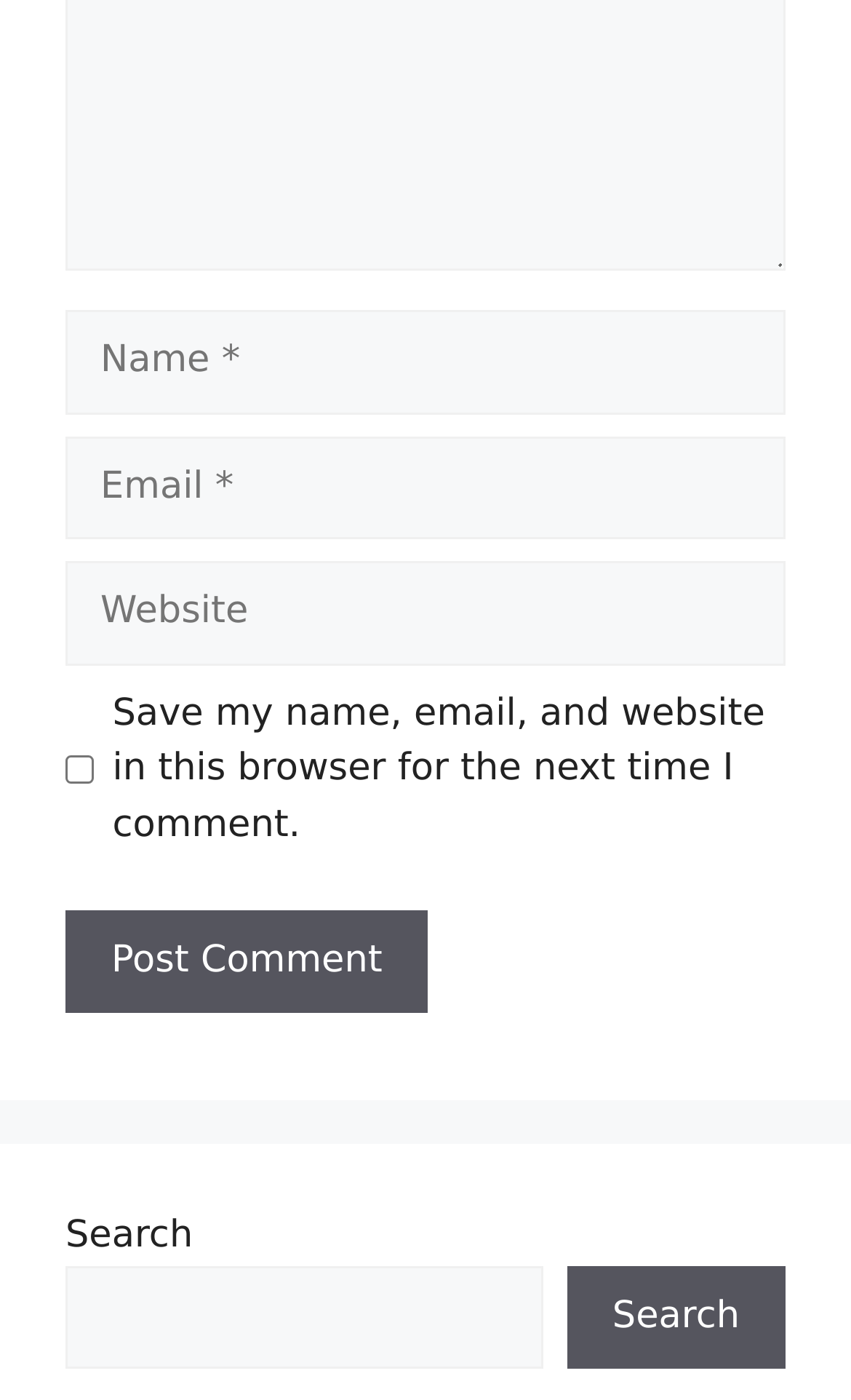Locate the bounding box coordinates for the element described below: "Product Description". The coordinates must be four float values between 0 and 1, formatted as [left, top, right, bottom].

None